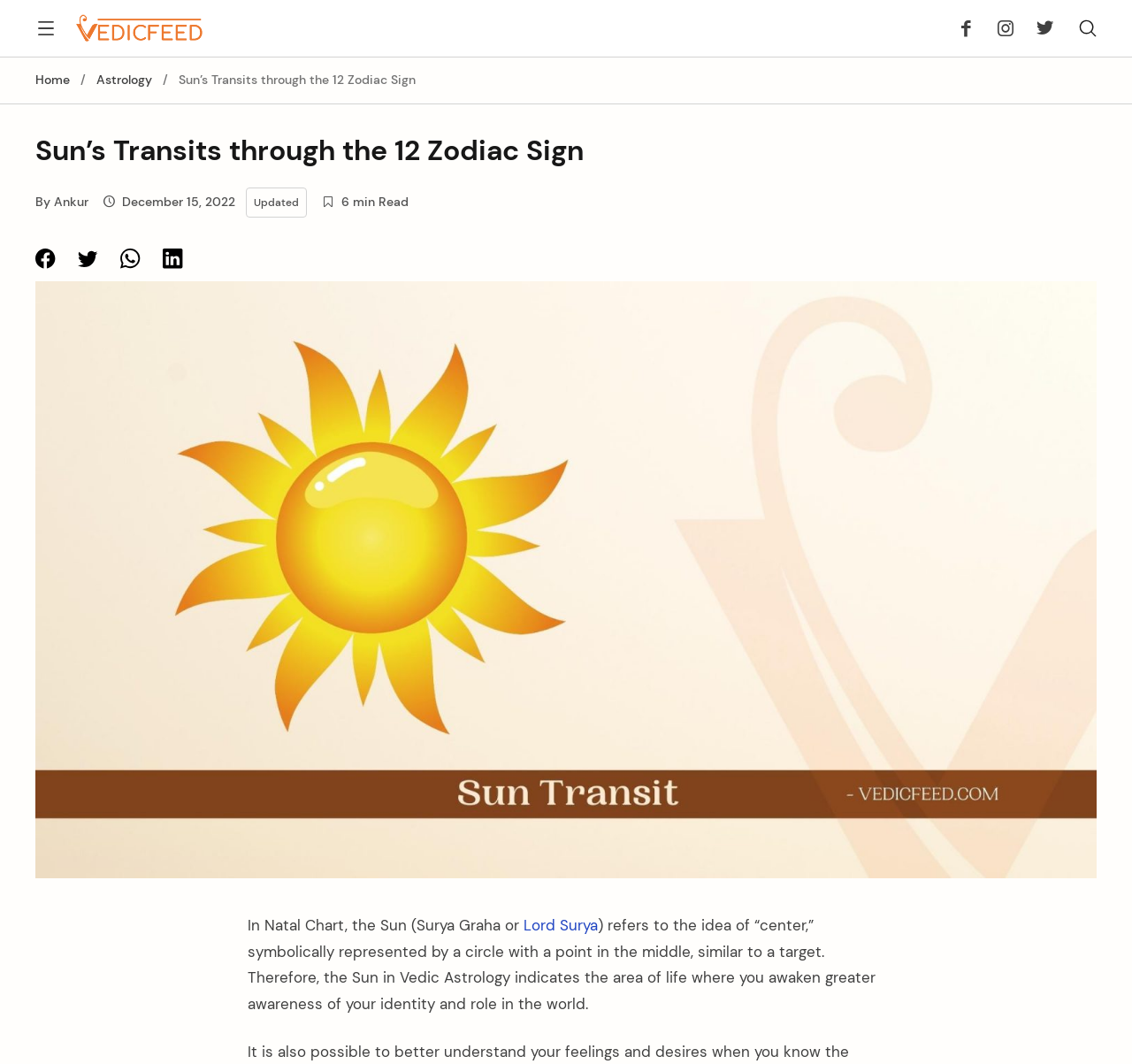Locate the bounding box coordinates of the element that needs to be clicked to carry out the instruction: "Go to the Home page". The coordinates should be given as four float numbers ranging from 0 to 1, i.e., [left, top, right, bottom].

[0.031, 0.068, 0.062, 0.082]